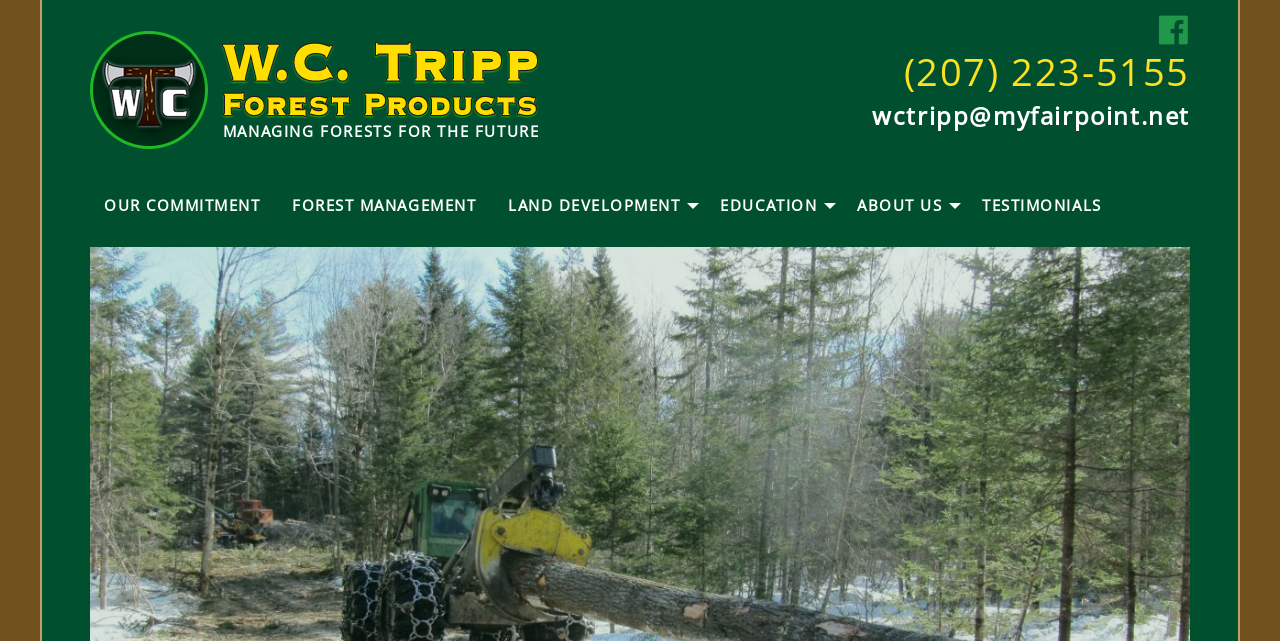What is the email address on the webpage?
Please give a detailed and thorough answer to the question, covering all relevant points.

I found the email address by looking at the top right section of the webpage, where I saw a heading with the email address 'wctripp@myfairpoint.net'.